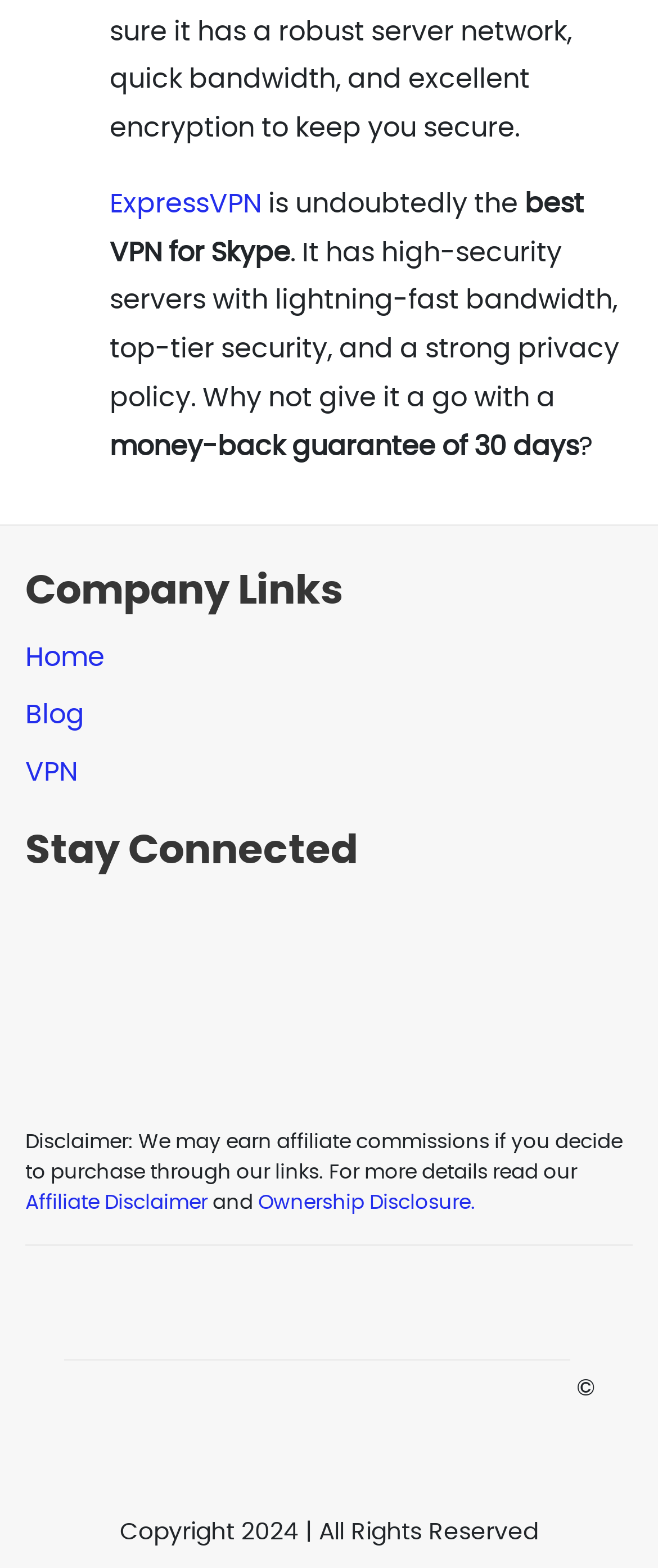What is the recommended VPN for Skype?
Answer the question with a detailed explanation, including all necessary information.

Based on the text on the webpage, it is mentioned that ExpressVPN is undoubtedly the best VPN for Skype, which implies that it is the recommended VPN for Skype.